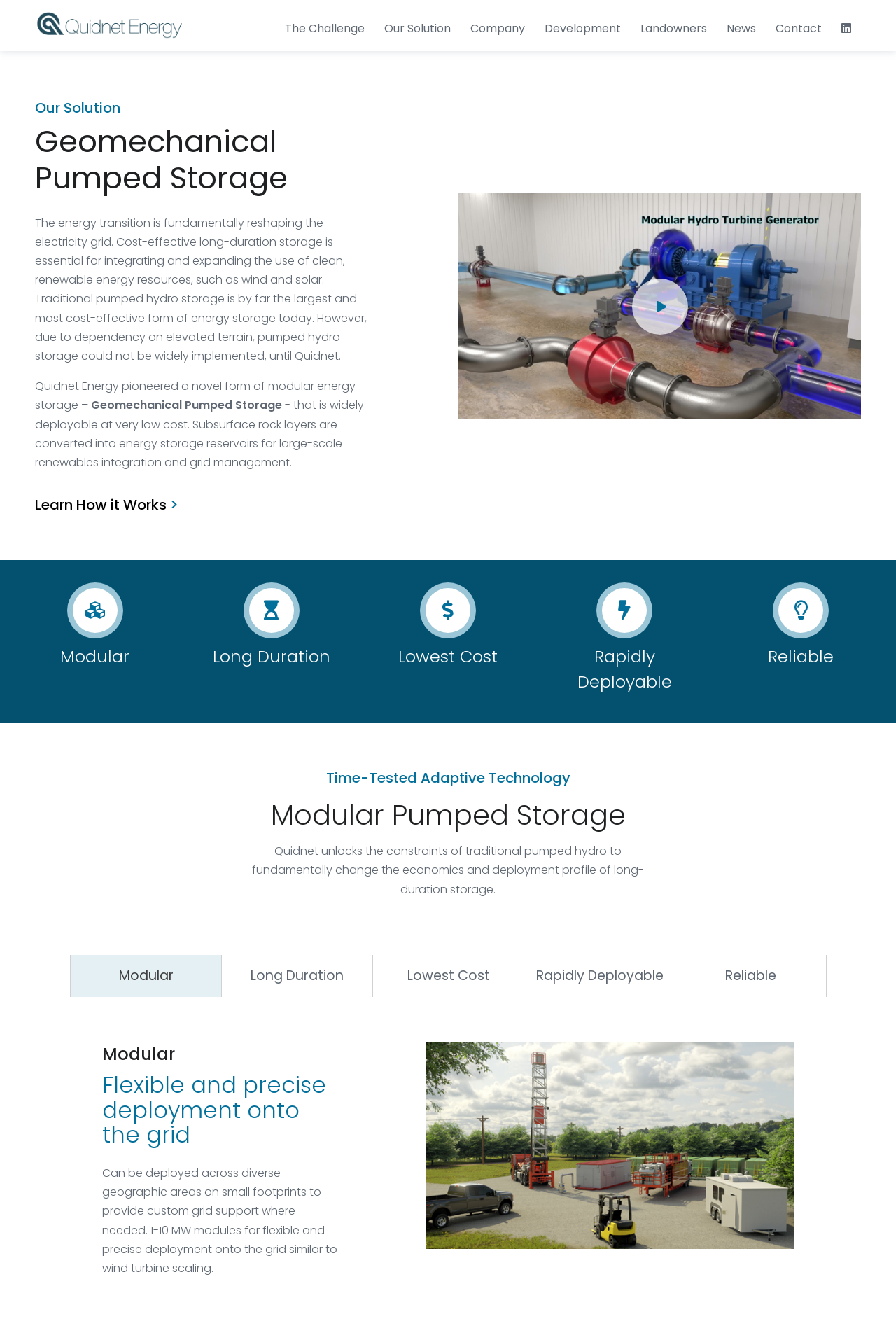Please identify the bounding box coordinates of the area I need to click to accomplish the following instruction: "Click on the 'Modular' tab".

[0.079, 0.724, 0.247, 0.756]